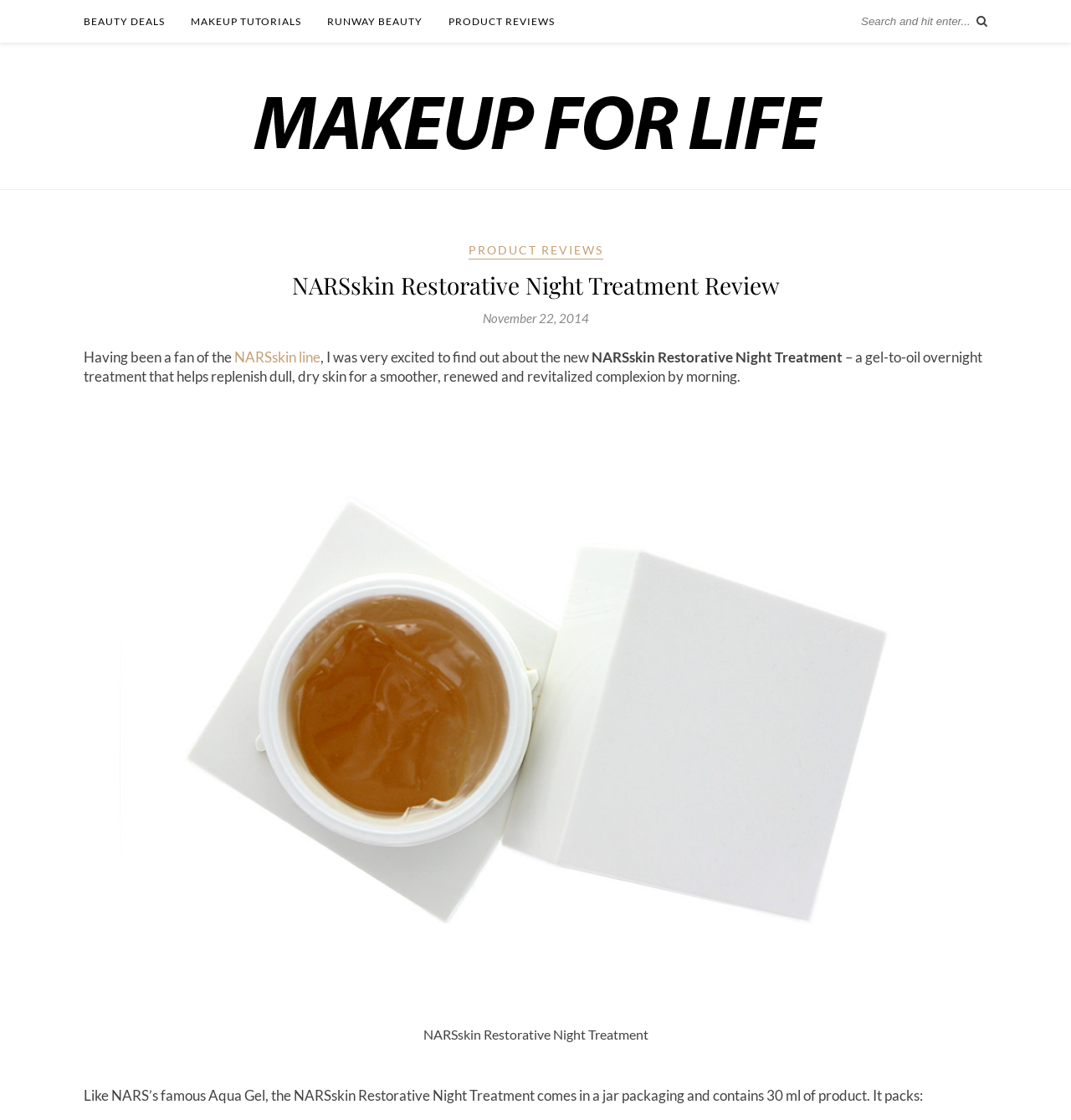Write an exhaustive caption that covers the webpage's main aspects.

The webpage is a review of the NARSskin Restorative Night Treatment product. At the top, there are four links: "BEAUTY DEALS", "MAKEUP TUTORIALS", "RUNWAY BEAUTY", and "PRODUCT REVIEWS", aligned horizontally across the page. Below these links, there is a search bar with a textbox and a placeholder text "Search and hit enter...". 

On the left side, there is a heading "Makeup For Life" with a link and an image below it. On the right side of the heading, there is another link "PRODUCT REVIEWS". 

Below the search bar, there is a heading "NARSskin Restorative Night Treatment Review" followed by the date "November 22, 2014". The review starts with a paragraph of text, which mentions the author's excitement about the new product from the NARSskin line. The text is divided into several sections, with links and static text describing the product's features and benefits. 

There is a large image of the NARSskin Restorative Night Treatment product, taking up most of the page's width, positioned below the text. The image is surrounded by more text, which continues to describe the product's packaging, contents, and effects.